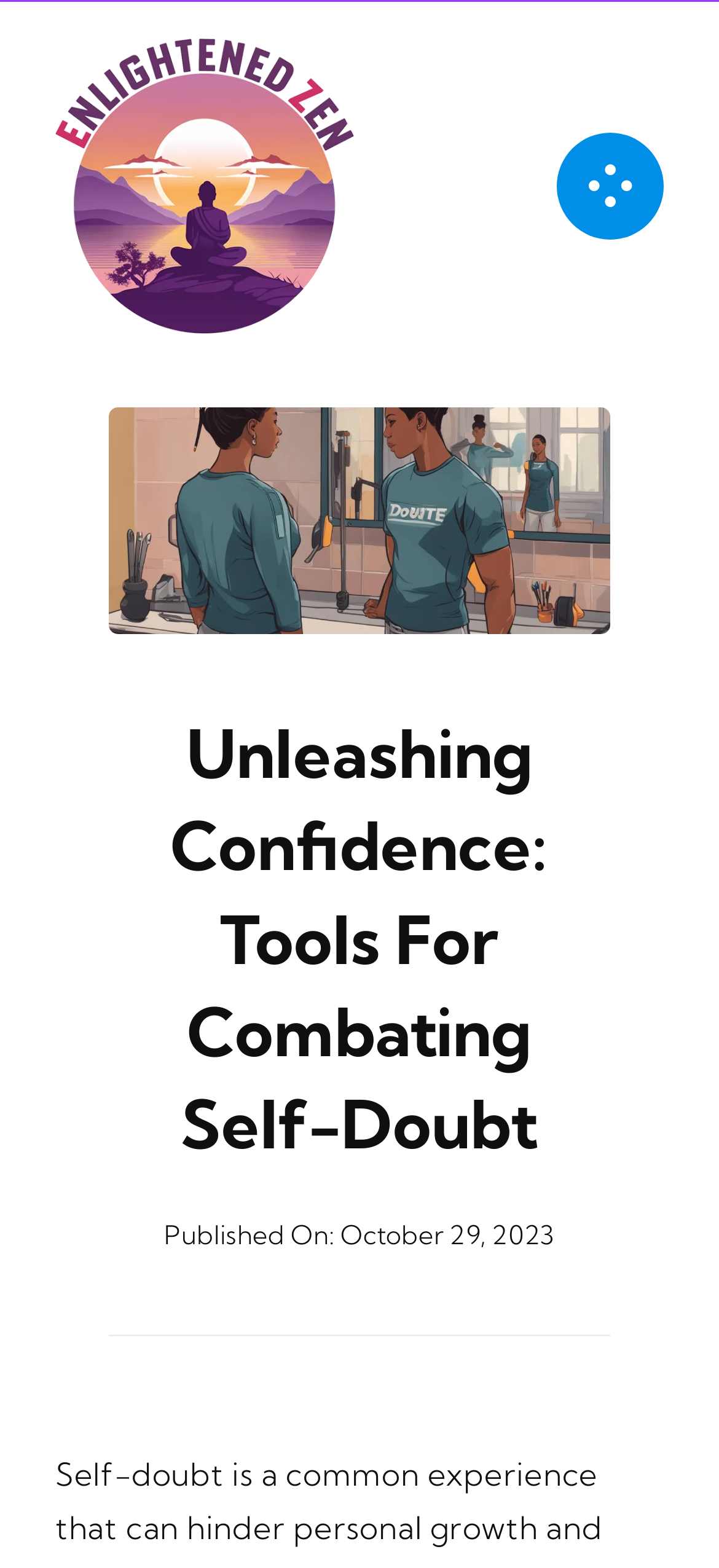Given the description "aria-label="Link to #awb-open-oc__1050"", determine the bounding box of the corresponding UI element.

[0.774, 0.085, 0.923, 0.153]